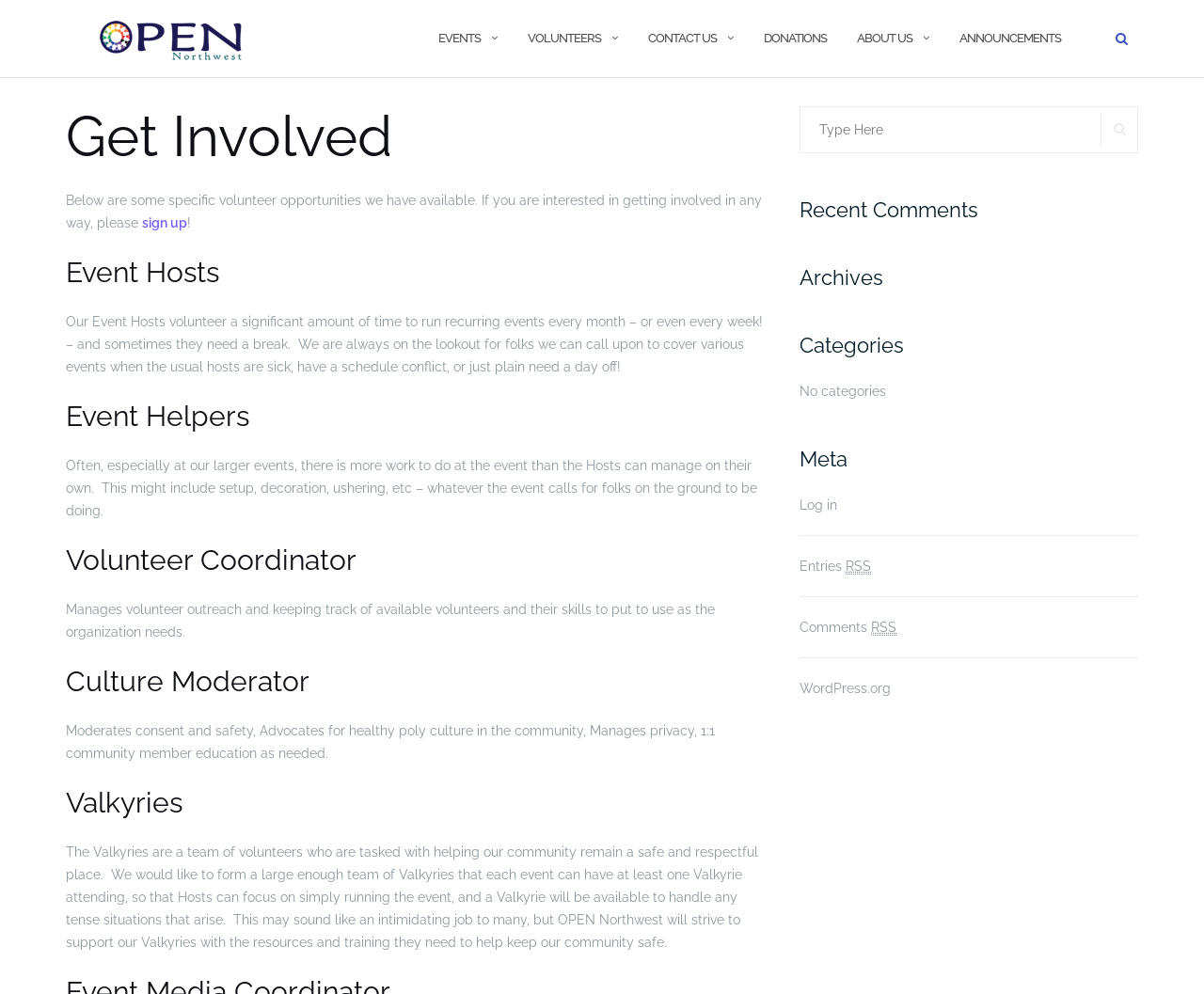Find the bounding box coordinates of the area to click in order to follow the instruction: "Click the 'Programs' link".

None